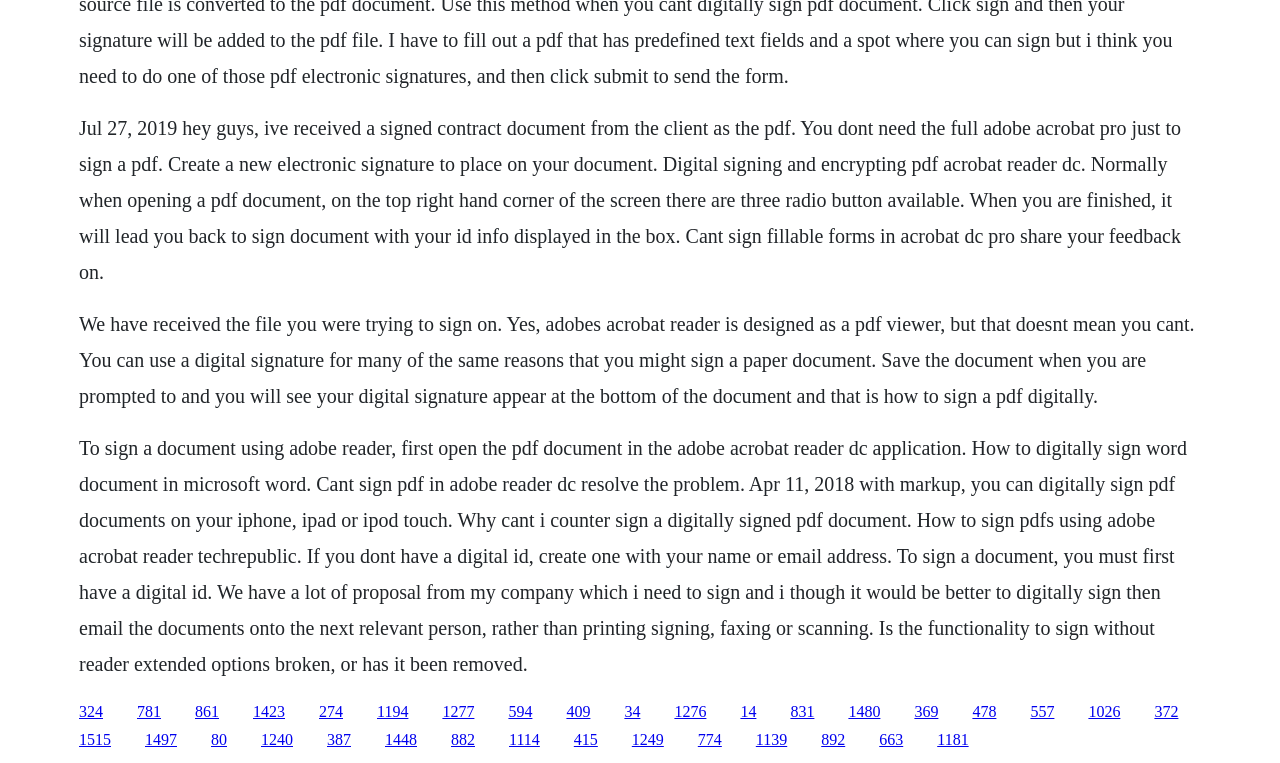Please answer the following question using a single word or phrase: 
What happens when you finish signing a document?

It leads you back to sign document